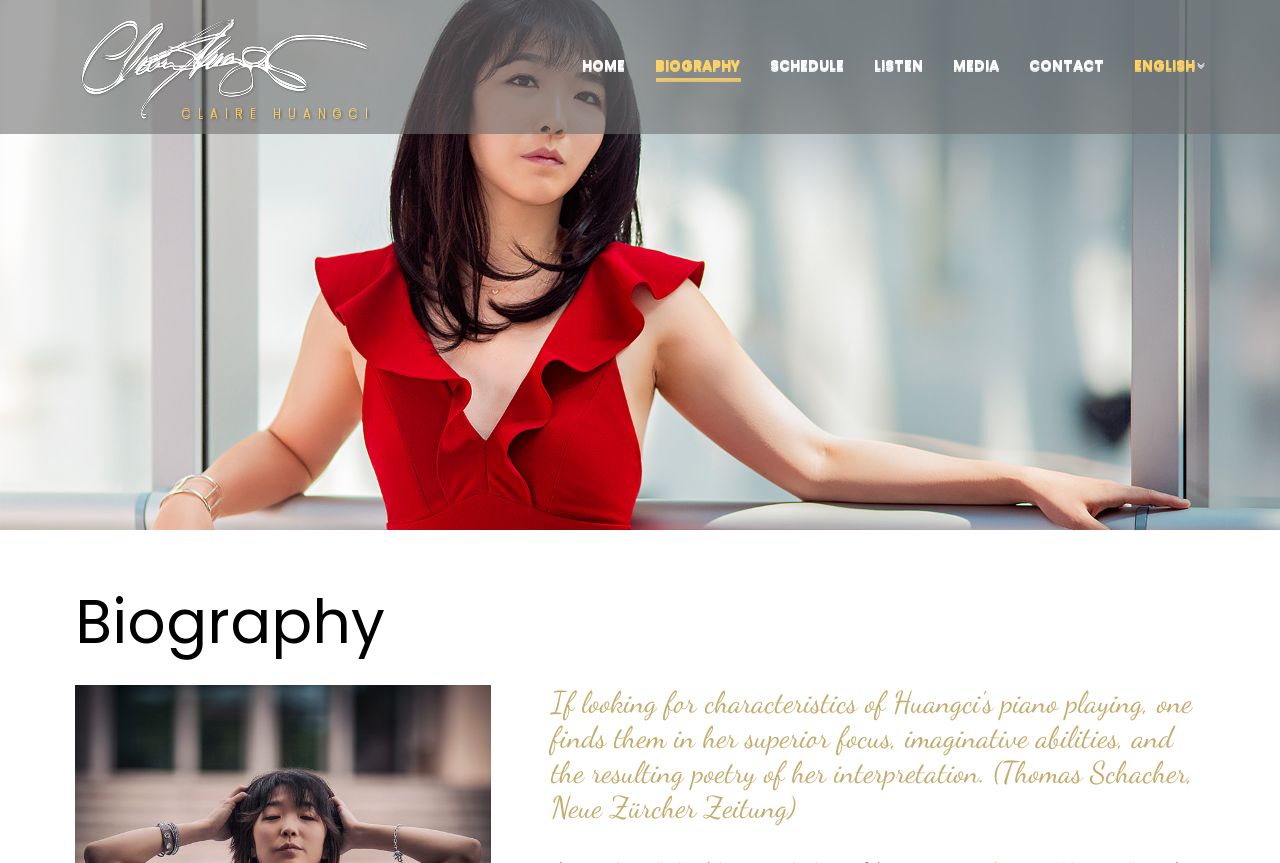Kindly provide the bounding box coordinates of the section you need to click on to fulfill the given instruction: "Read the recent post about Pune’s Real Estate Top Projects".

None